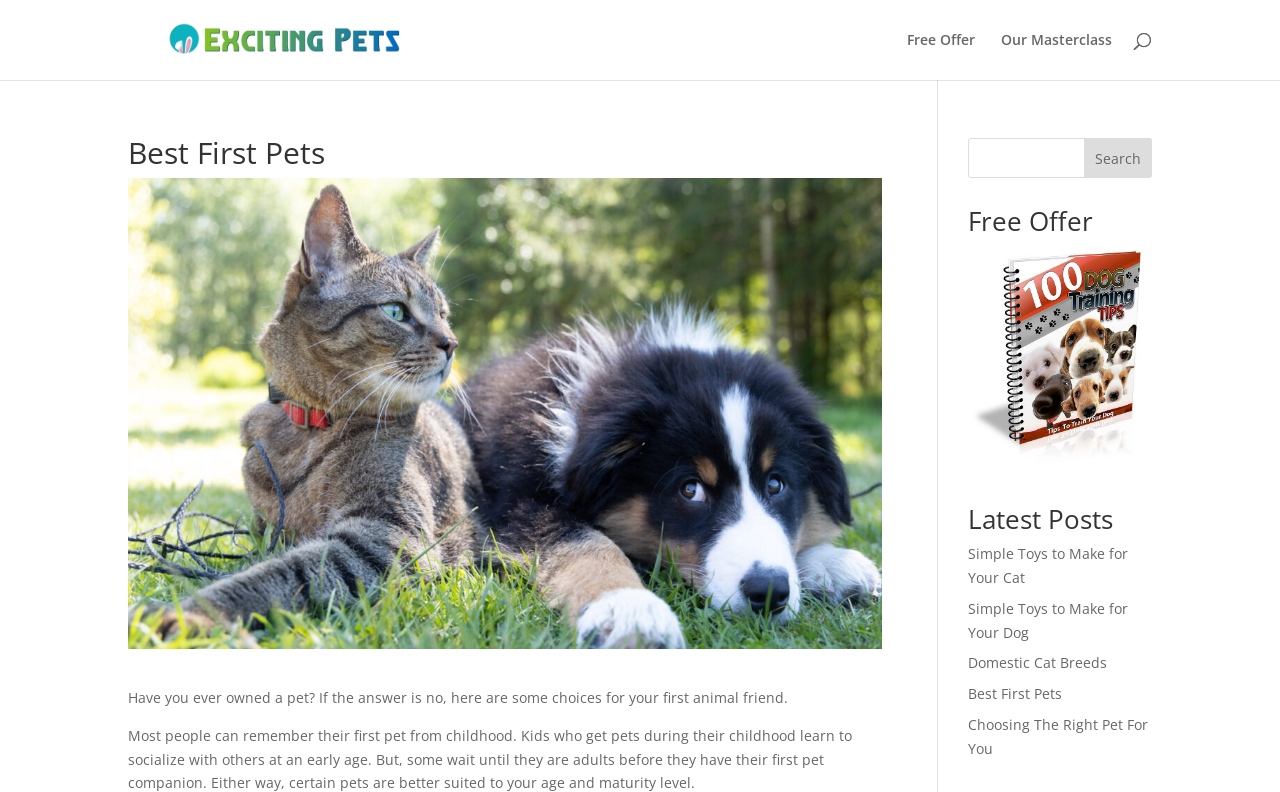Using the information in the image, give a detailed answer to the following question: What is the 'Free Offer' section about?

The 'Free Offer' section appears to be promoting a free guide or resource related to pet care or ownership. The link 'Free Guide!' and the accompanying image suggest that users can access this guide for free, possibly by clicking on the link or providing some information.